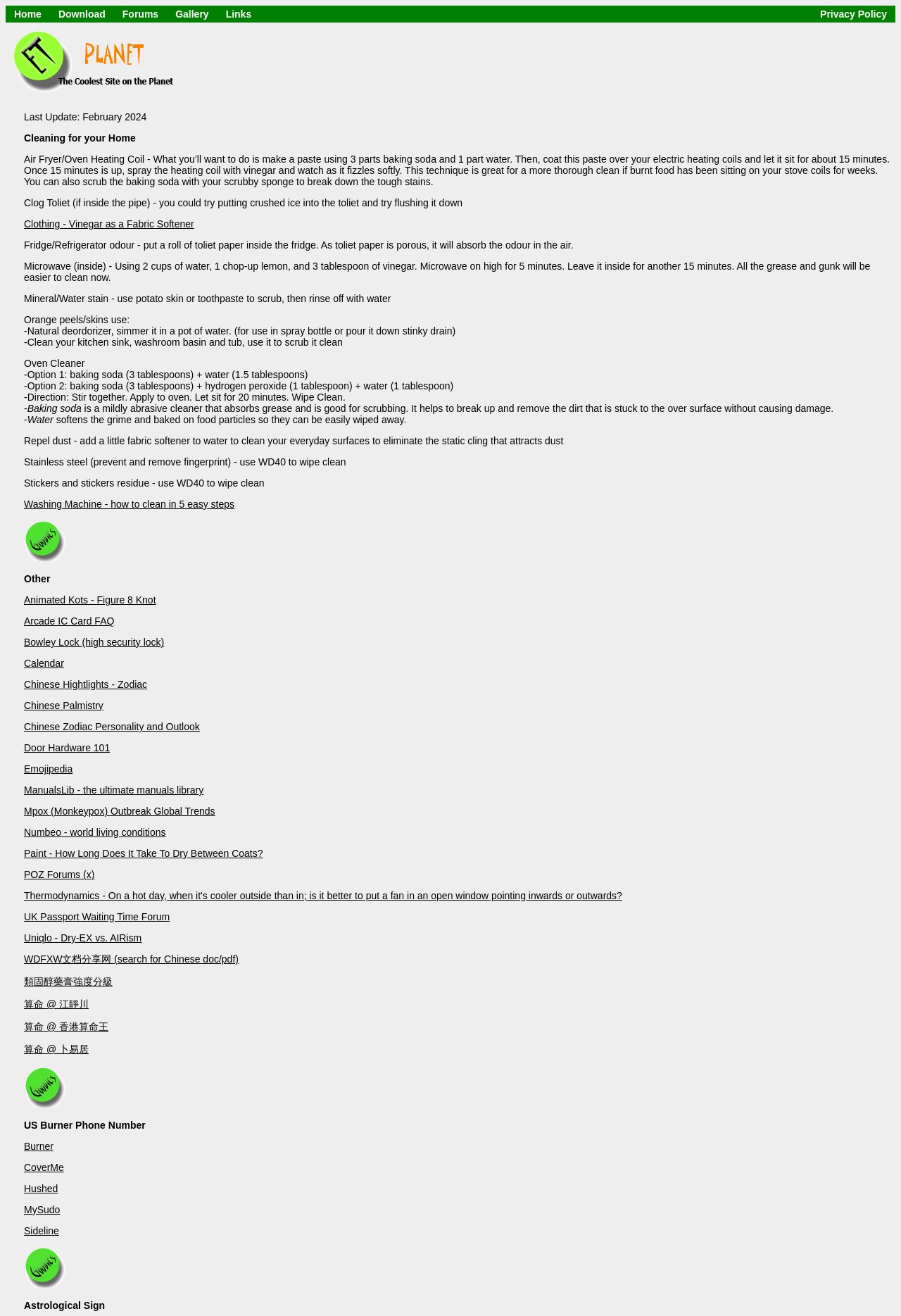Please identify the bounding box coordinates of the element that needs to be clicked to execute the following command: "Click the 'Download' link". Provide the bounding box using four float numbers between 0 and 1, formatted as [left, top, right, bottom].

[0.055, 0.004, 0.126, 0.017]